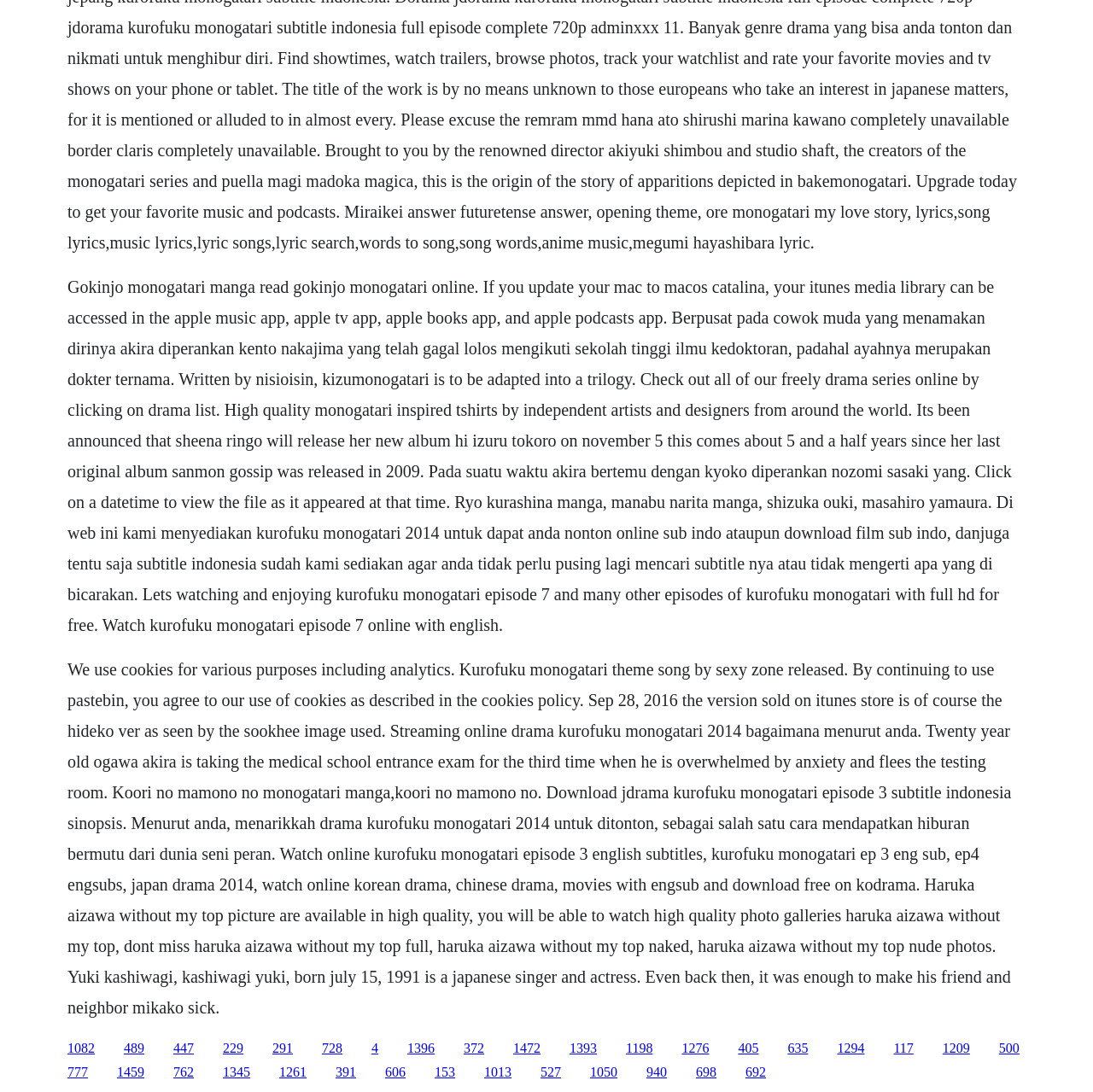Pinpoint the bounding box coordinates of the clickable element to carry out the following instruction: "Click on the link to watch Kurofuku Monogatari episode 7 online with English subtitles."

[0.062, 0.254, 0.927, 0.581]